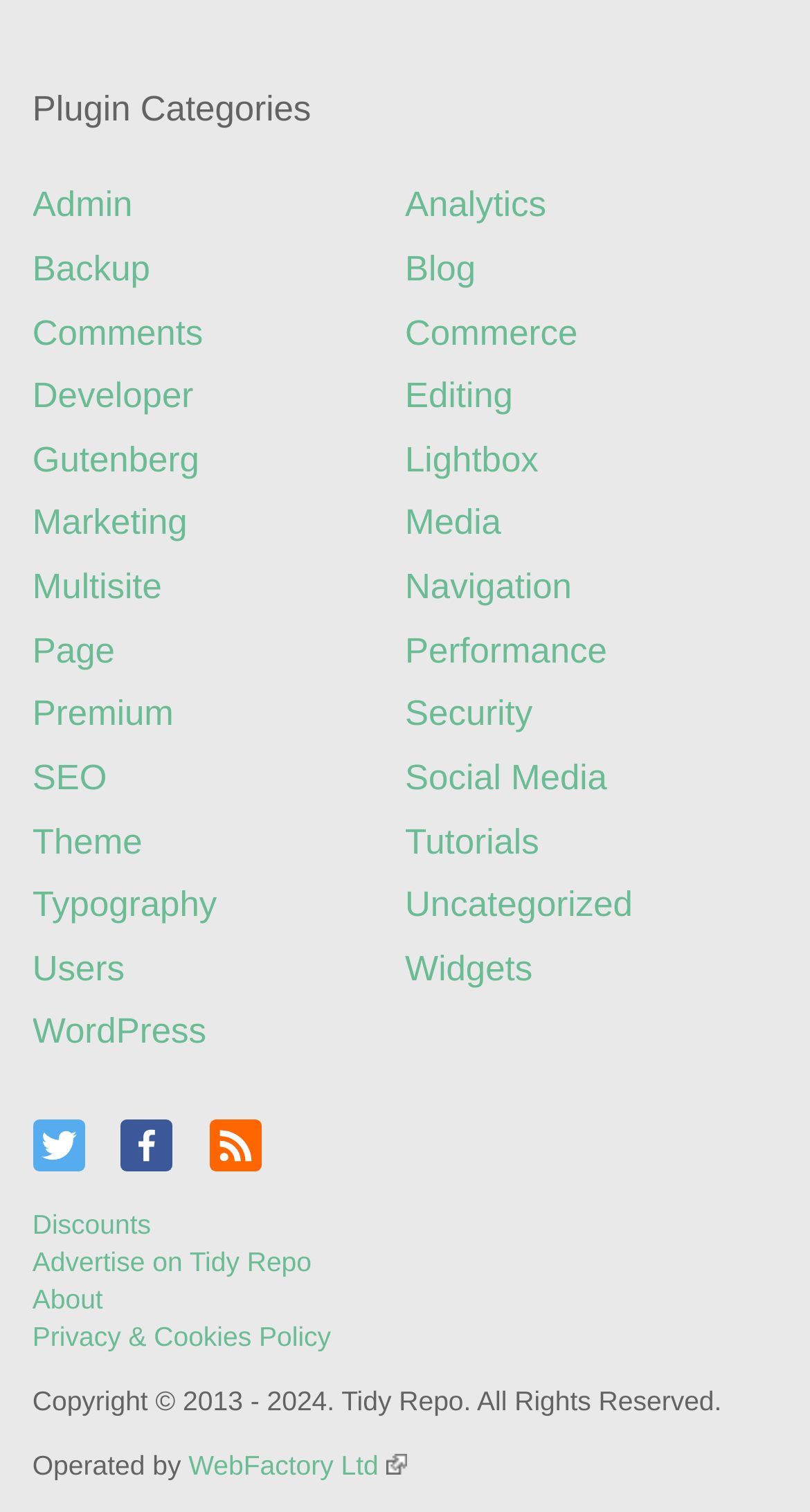Find the bounding box coordinates for the area that must be clicked to perform this action: "Go to WordPress".

[0.04, 0.67, 0.255, 0.696]